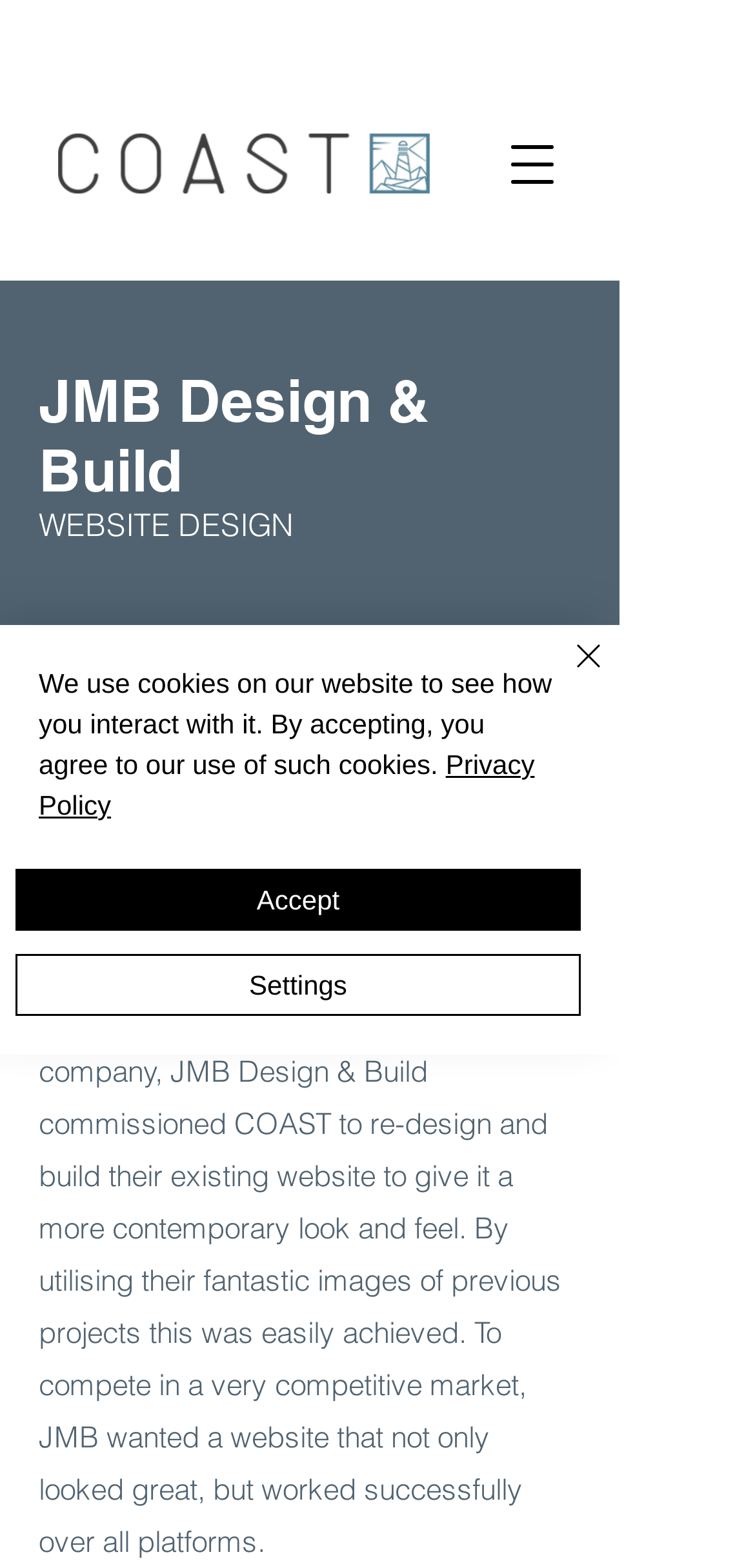What is the location of the company JMB Design & Build?
Provide a detailed answer to the question, using the image to inform your response.

I found a StaticText element with a long description of the project, which mentions that JMB Design & Build is a Herefordshire based construction company.